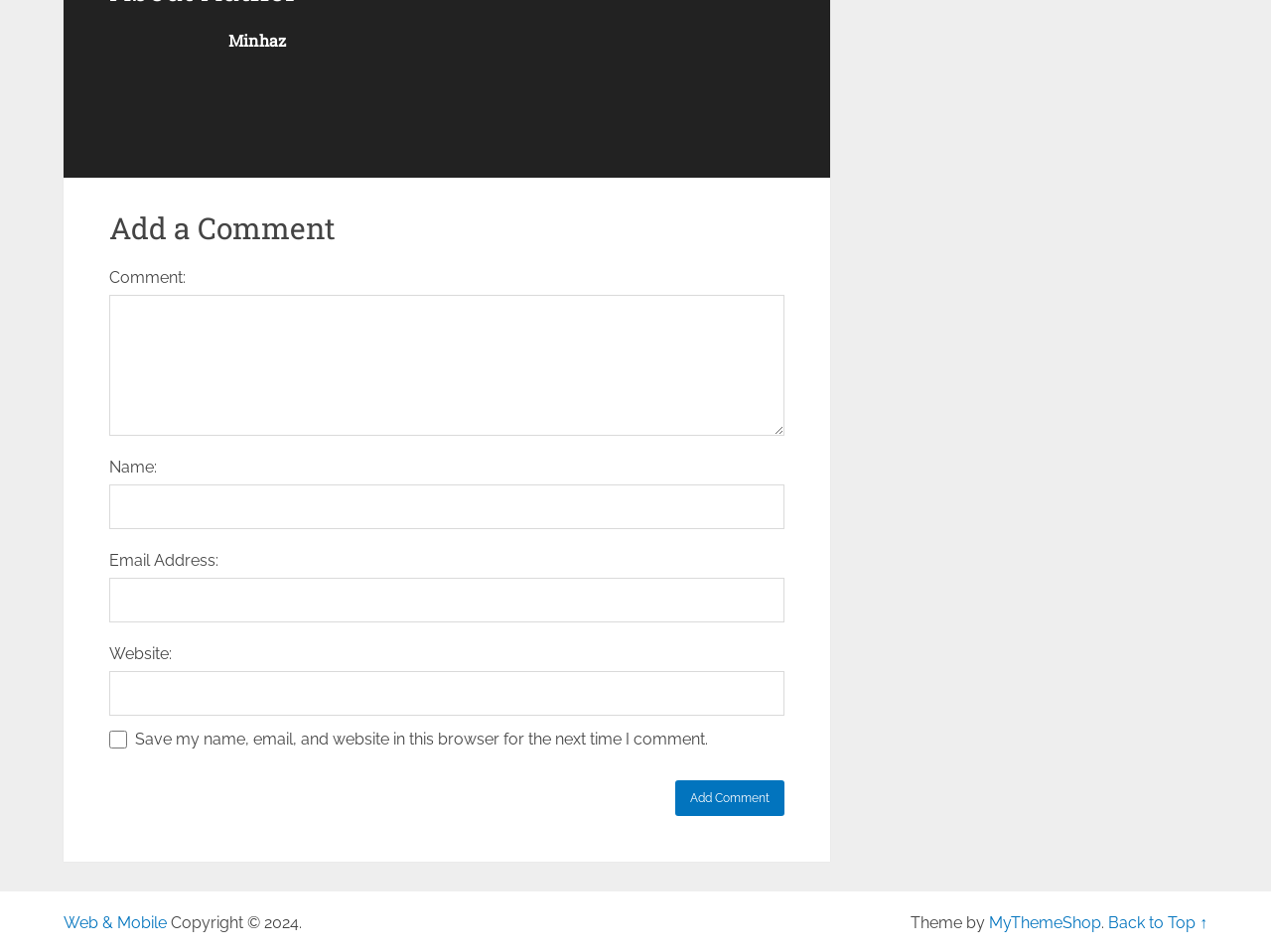Identify the bounding box coordinates of the clickable region required to complete the instruction: "Check the save my name checkbox". The coordinates should be given as four float numbers within the range of 0 and 1, i.e., [left, top, right, bottom].

[0.086, 0.767, 0.1, 0.786]